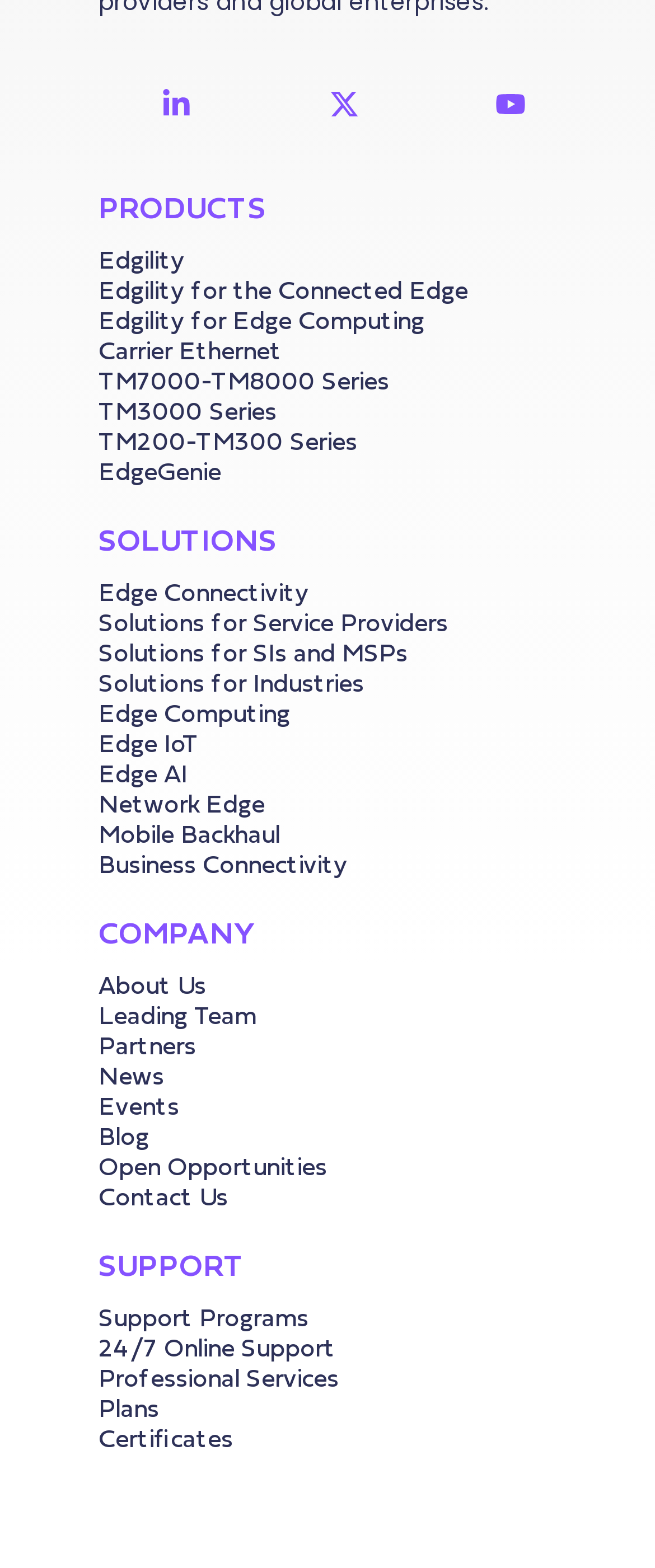Please locate the bounding box coordinates of the region I need to click to follow this instruction: "Read the company blog".

[0.15, 0.717, 0.9, 0.737]